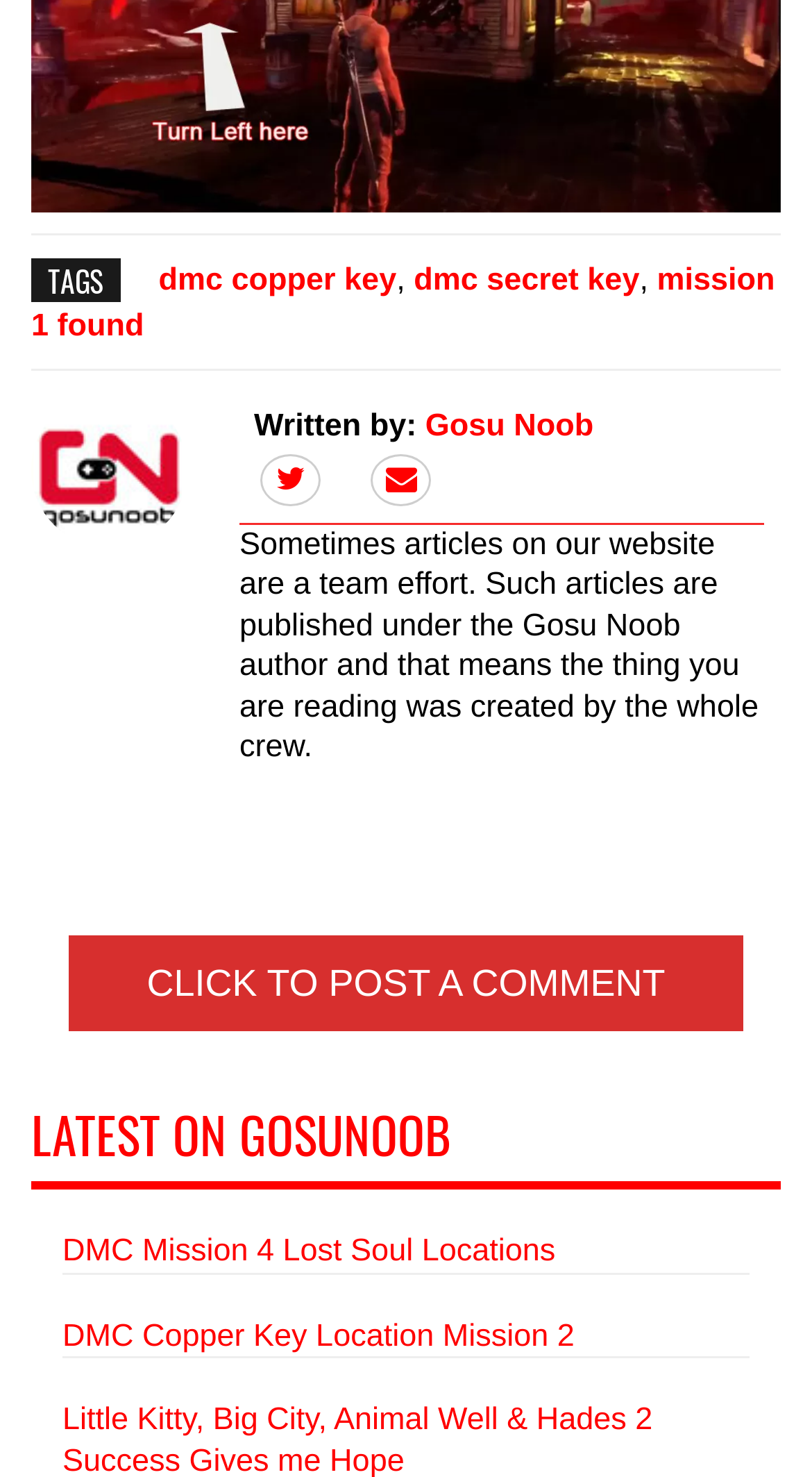Pinpoint the bounding box coordinates of the clickable area necessary to execute the following instruction: "read the article written by Gosu Noob". The coordinates should be given as four float numbers between 0 and 1, namely [left, top, right, bottom].

[0.524, 0.276, 0.731, 0.3]